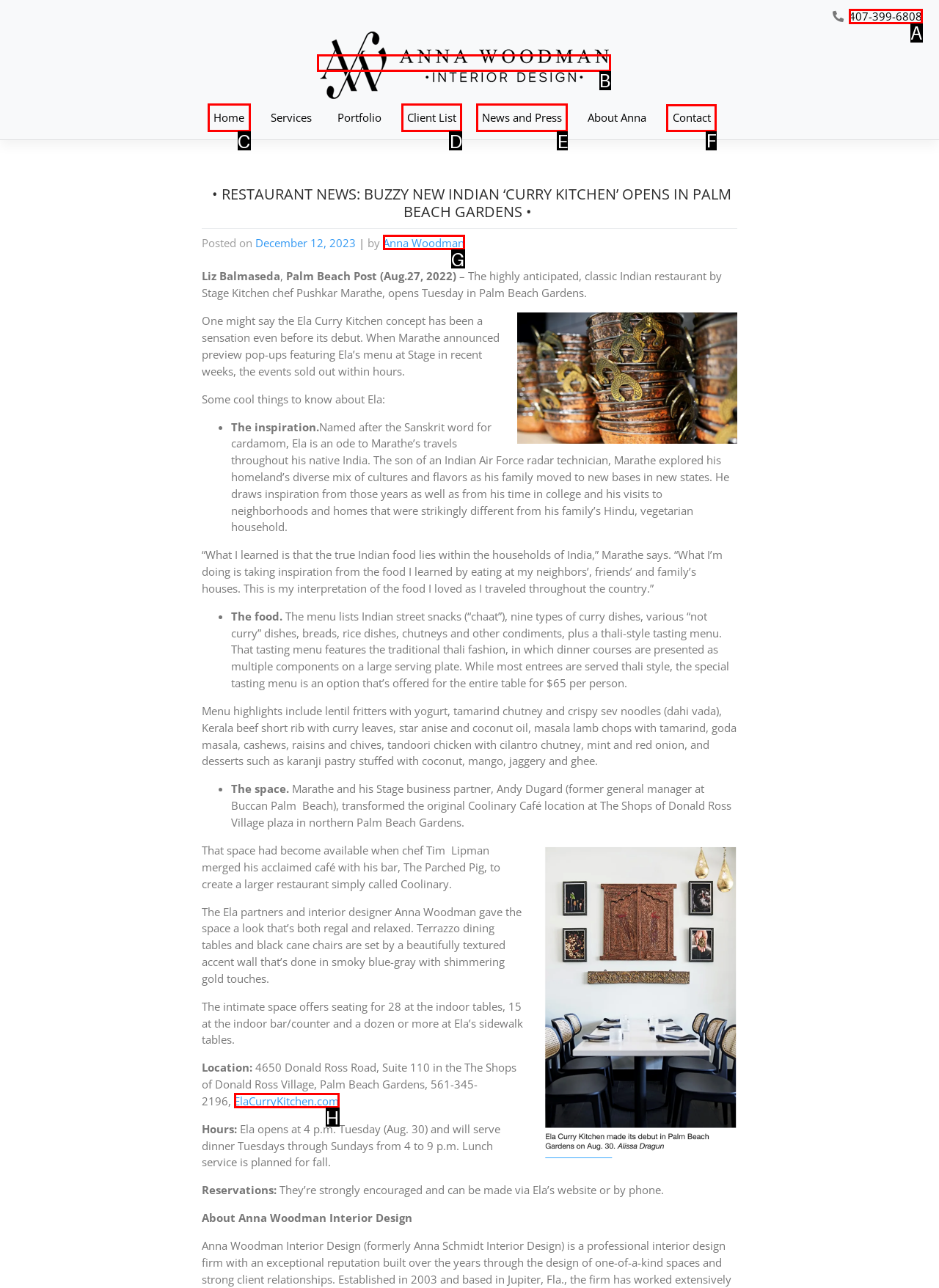Decide which UI element to click to accomplish the task: Contact Anna
Respond with the corresponding option letter.

F